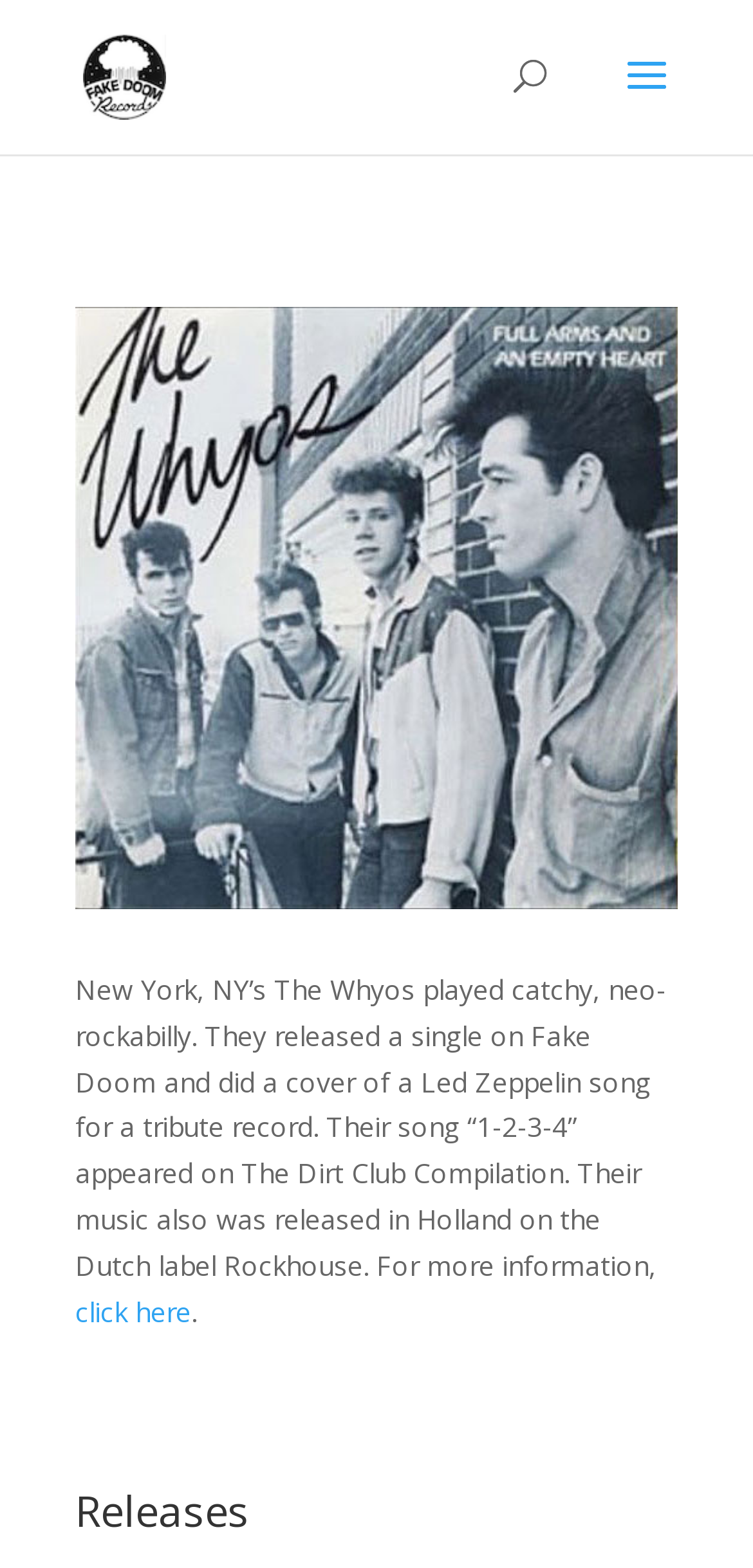Using the information in the image, give a comprehensive answer to the question: 
What is the name of the song covered by The Whyos from Led Zeppelin?

The text only mentions that The Whyos did a cover of a Led Zeppelin song for a tribute record, but it does not specify the song title.